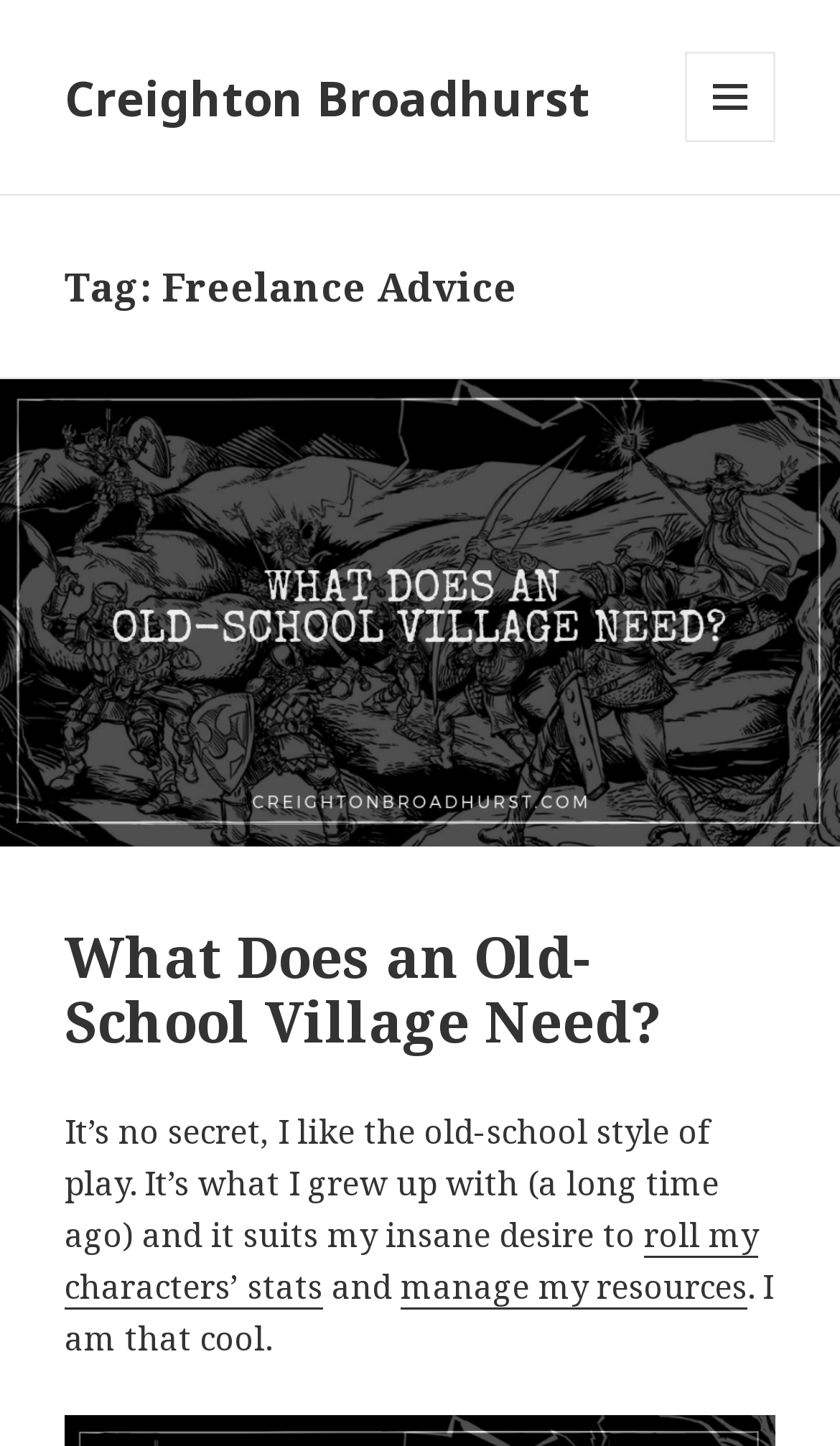Identify the bounding box coordinates for the UI element that matches this description: "parent_node: Campion Advocacy Fund".

None